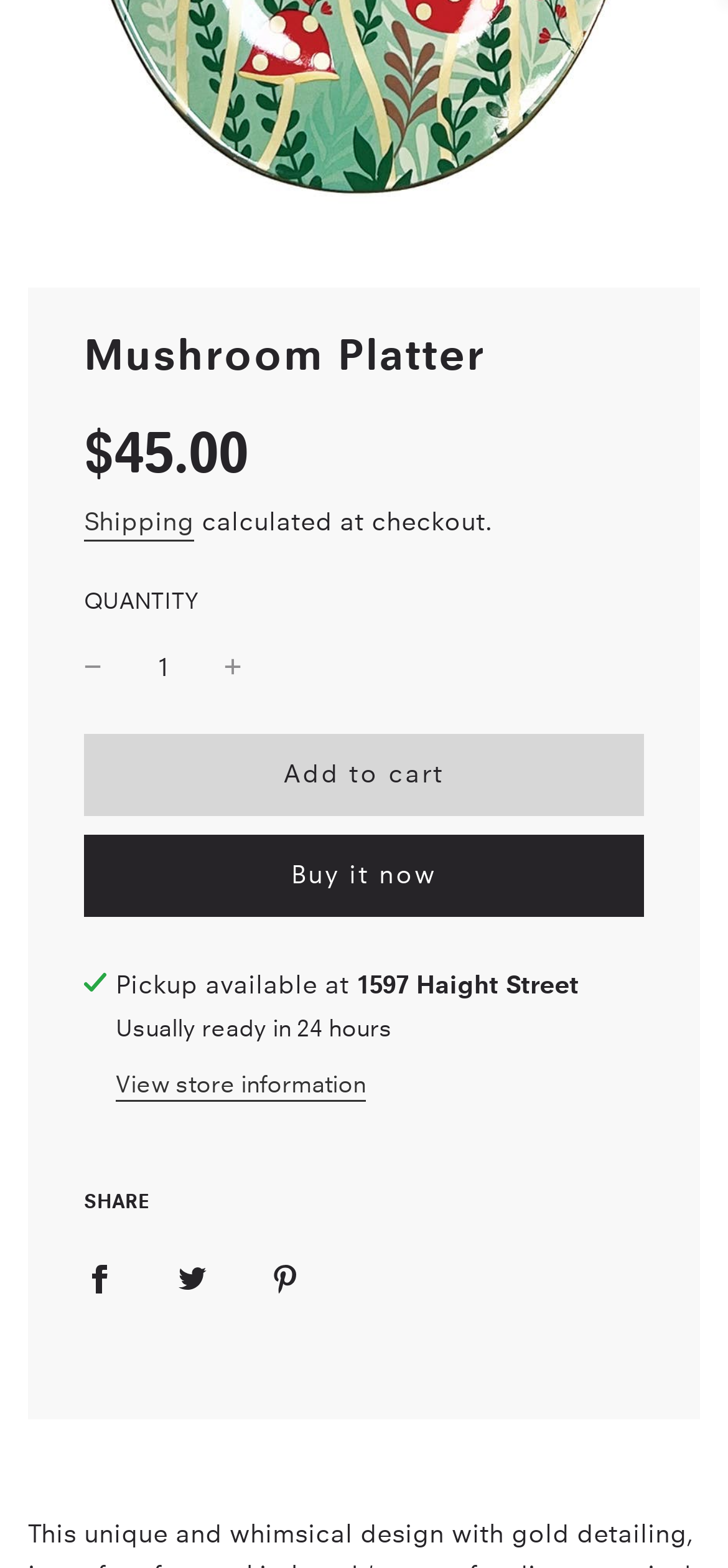With reference to the screenshot, provide a detailed response to the question below:
What is the address of the store where the Mushroom Platter can be picked up?

The address of the store where the Mushroom Platter can be picked up can be found in the StaticText element with the text '1597 Haight Street', which is located below the 'Pickup available at' label.